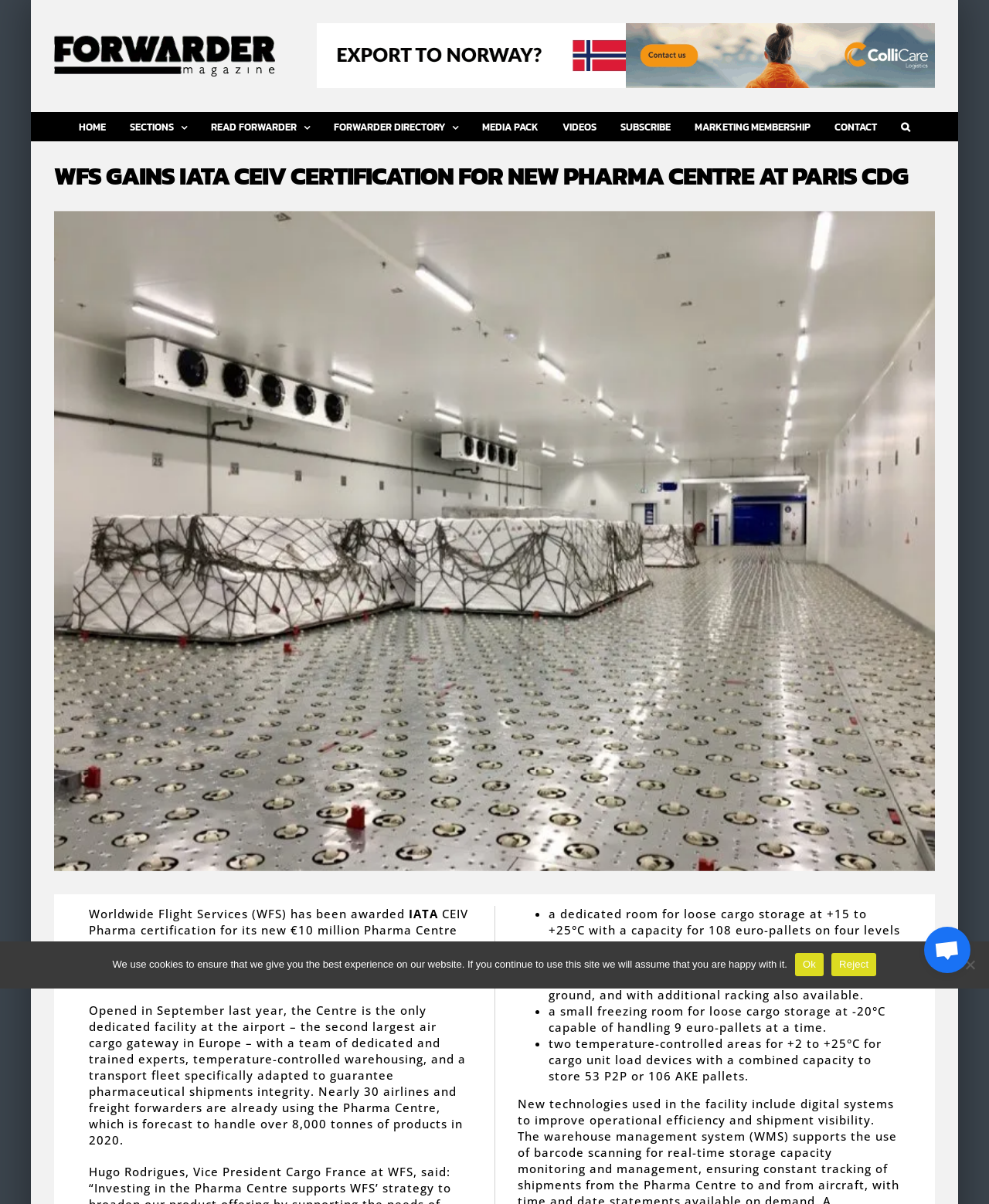Please reply to the following question with a single word or a short phrase:
What is the name of the magazine?

FORWARDER magazine